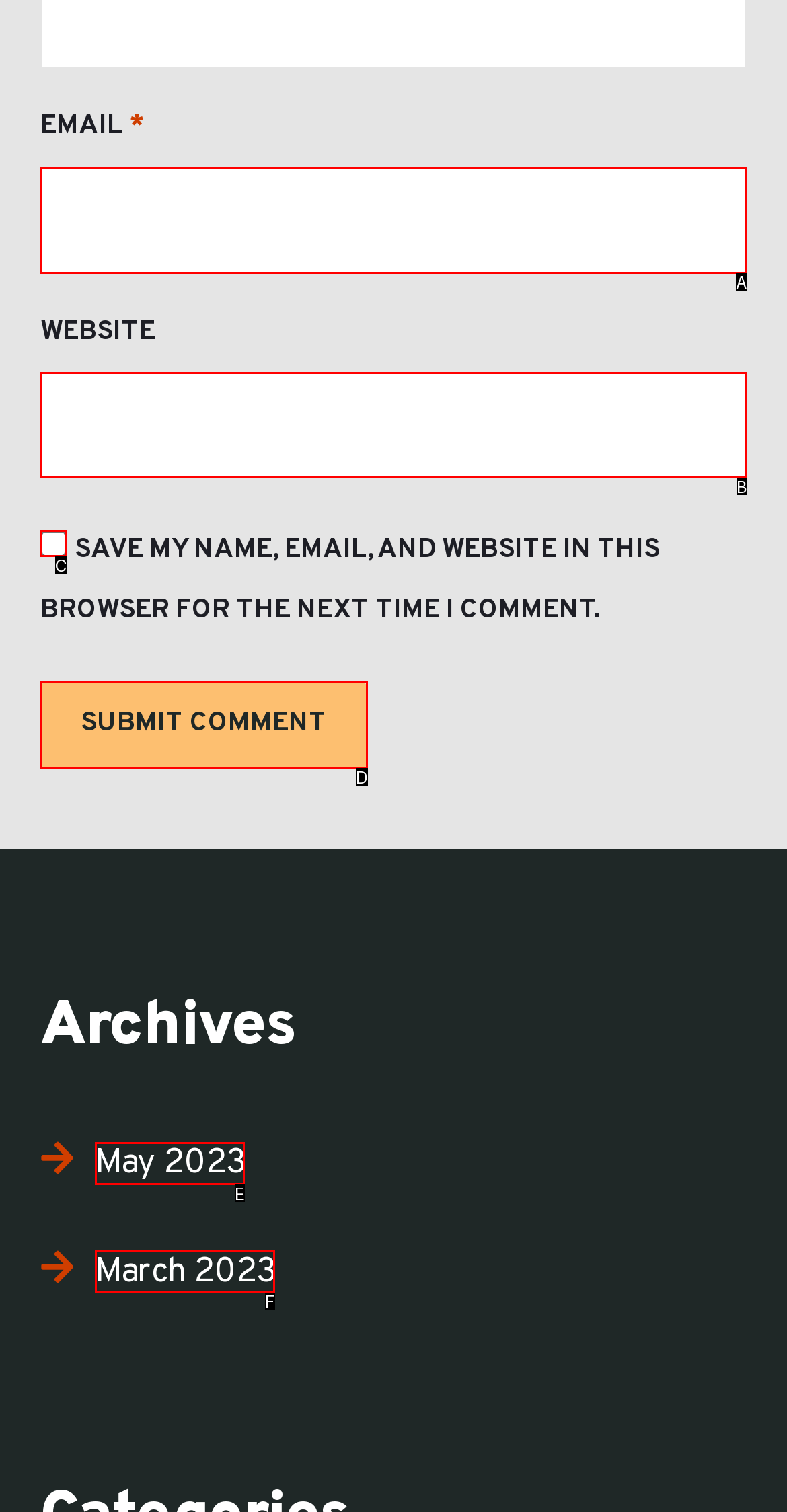Using the description: May 2023, find the best-matching HTML element. Indicate your answer with the letter of the chosen option.

E